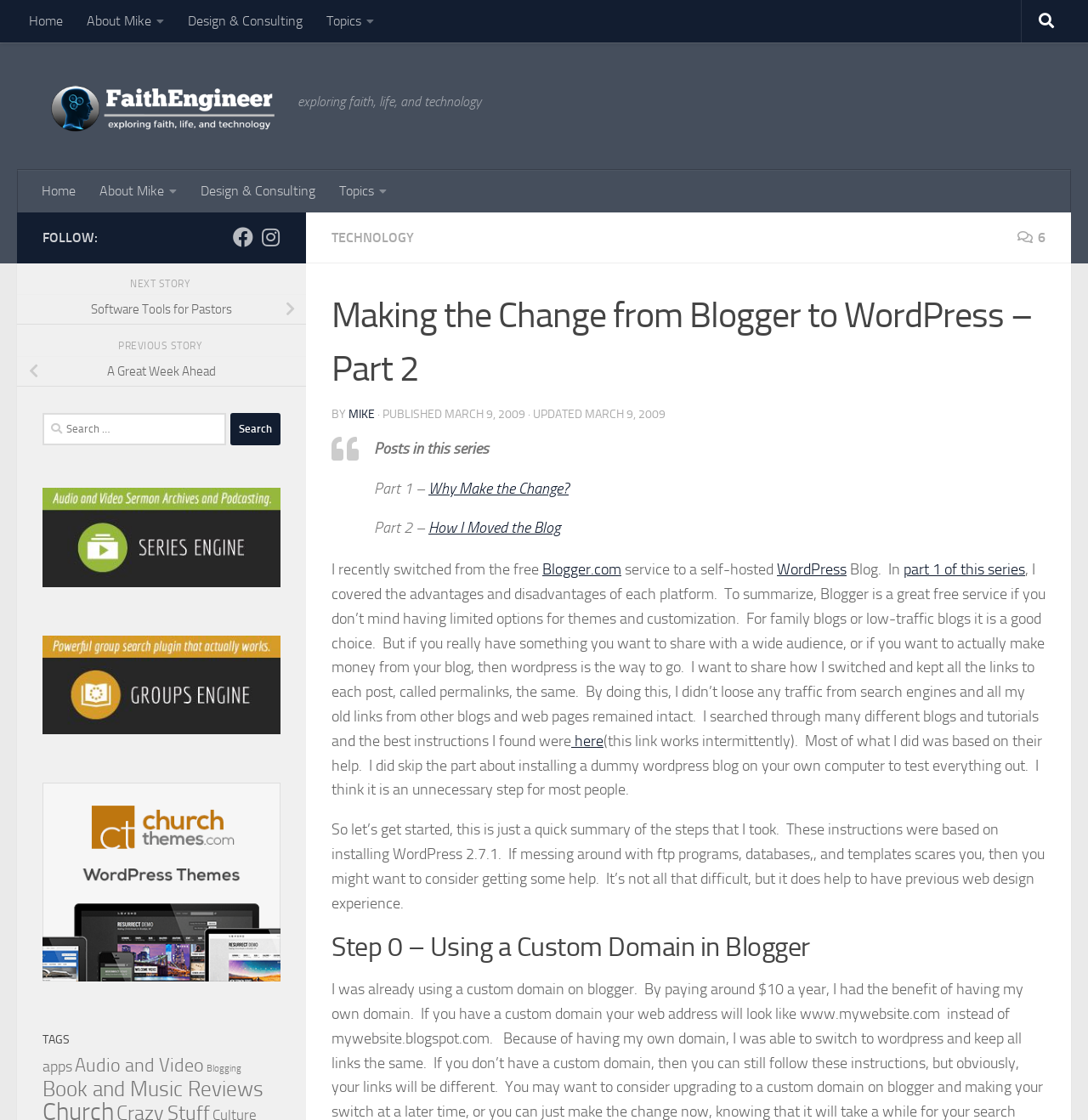Using the element description About Mike, predict the bounding box coordinates for the UI element. Provide the coordinates in (top-left x, top-left y, bottom-right x, bottom-right y) format with values ranging from 0 to 1.

[0.08, 0.152, 0.173, 0.19]